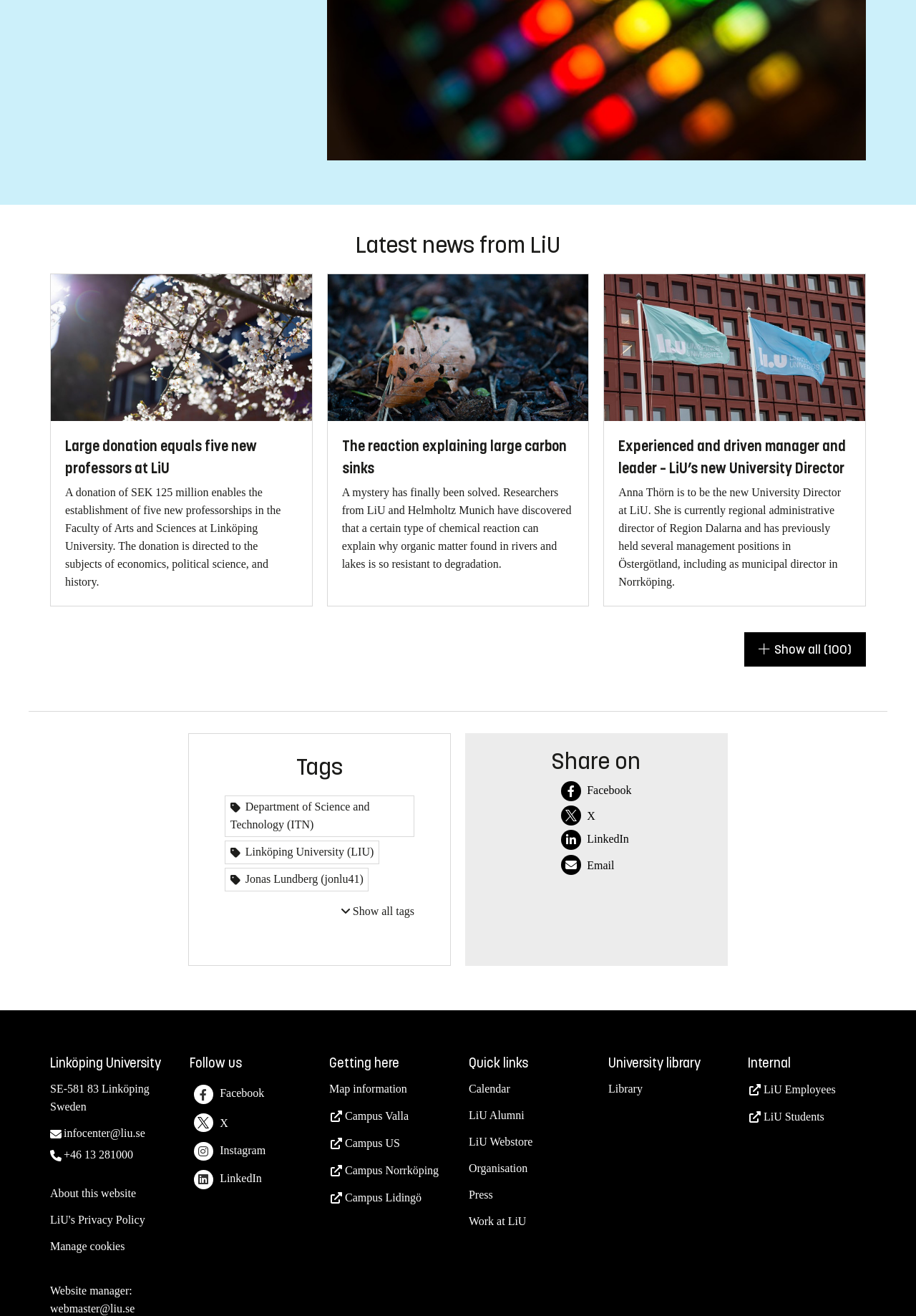How many social media platforms are available to follow?
Please respond to the question with as much detail as possible.

I counted the number of social media links in the 'Follow us' section, which are Facebook, Instagram, LinkedIn, and an unknown platform represented by the 'X' icon.